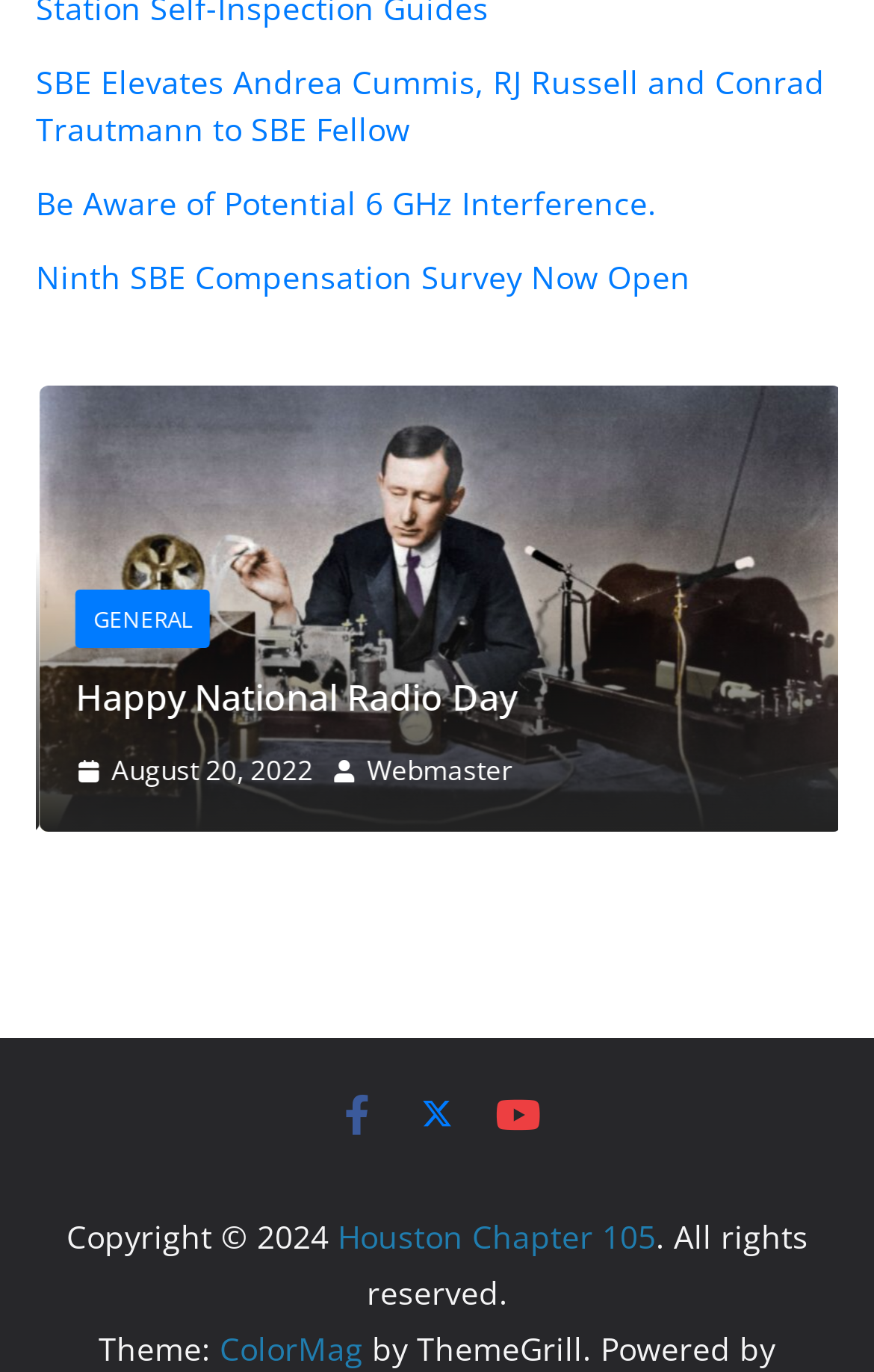Determine the bounding box coordinates of the region that needs to be clicked to achieve the task: "Change the theme to ColorMag".

[0.251, 0.968, 0.415, 0.999]